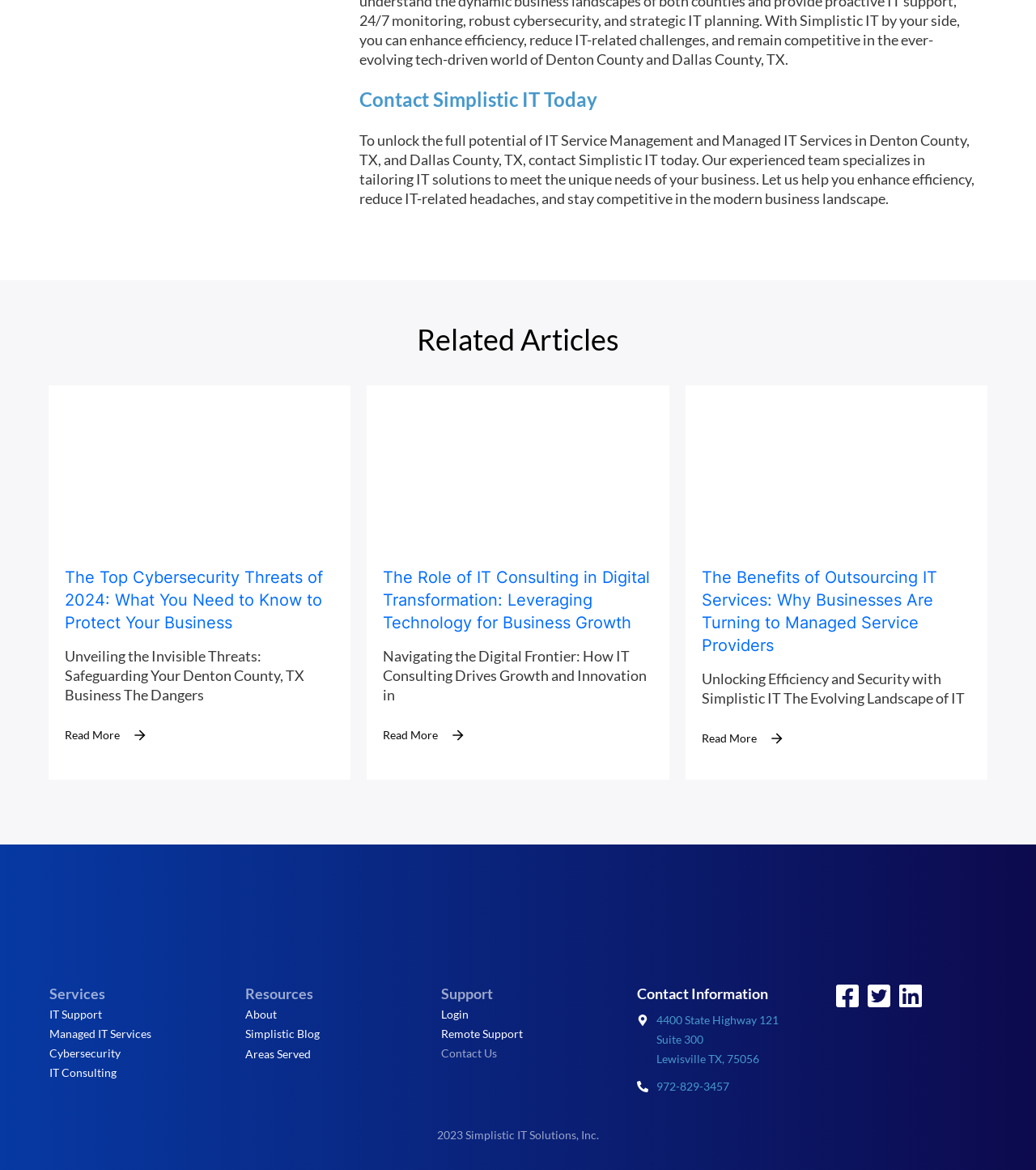Identify the bounding box coordinates of the region that should be clicked to execute the following instruction: "Learn about IT Consulting in Digital Transformation".

[0.37, 0.485, 0.628, 0.54]